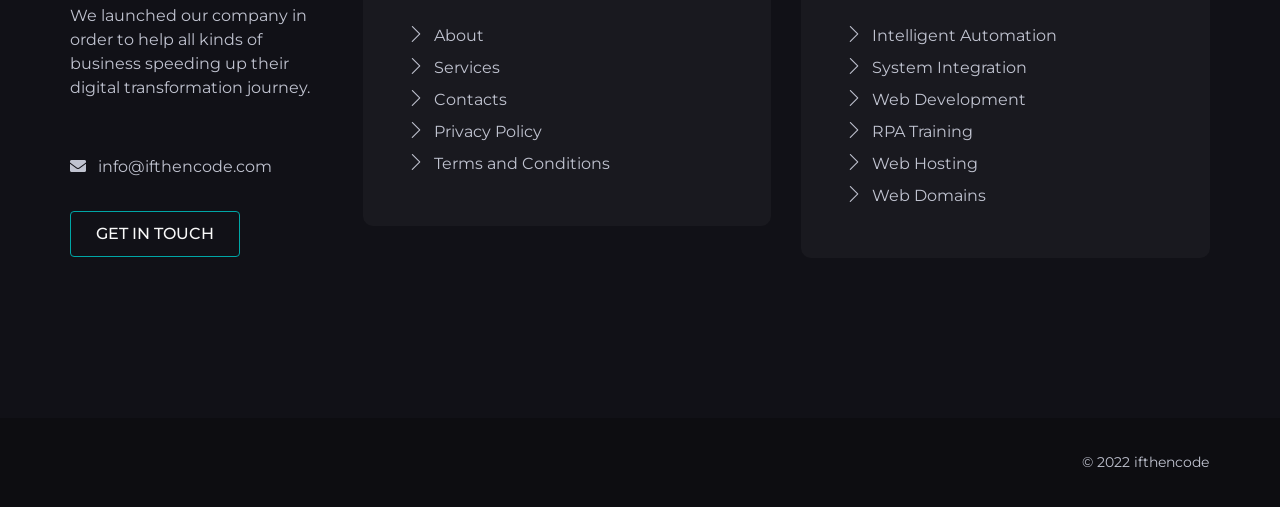Give a short answer using one word or phrase for the question:
What is the company's email address?

info@ifthencode.com